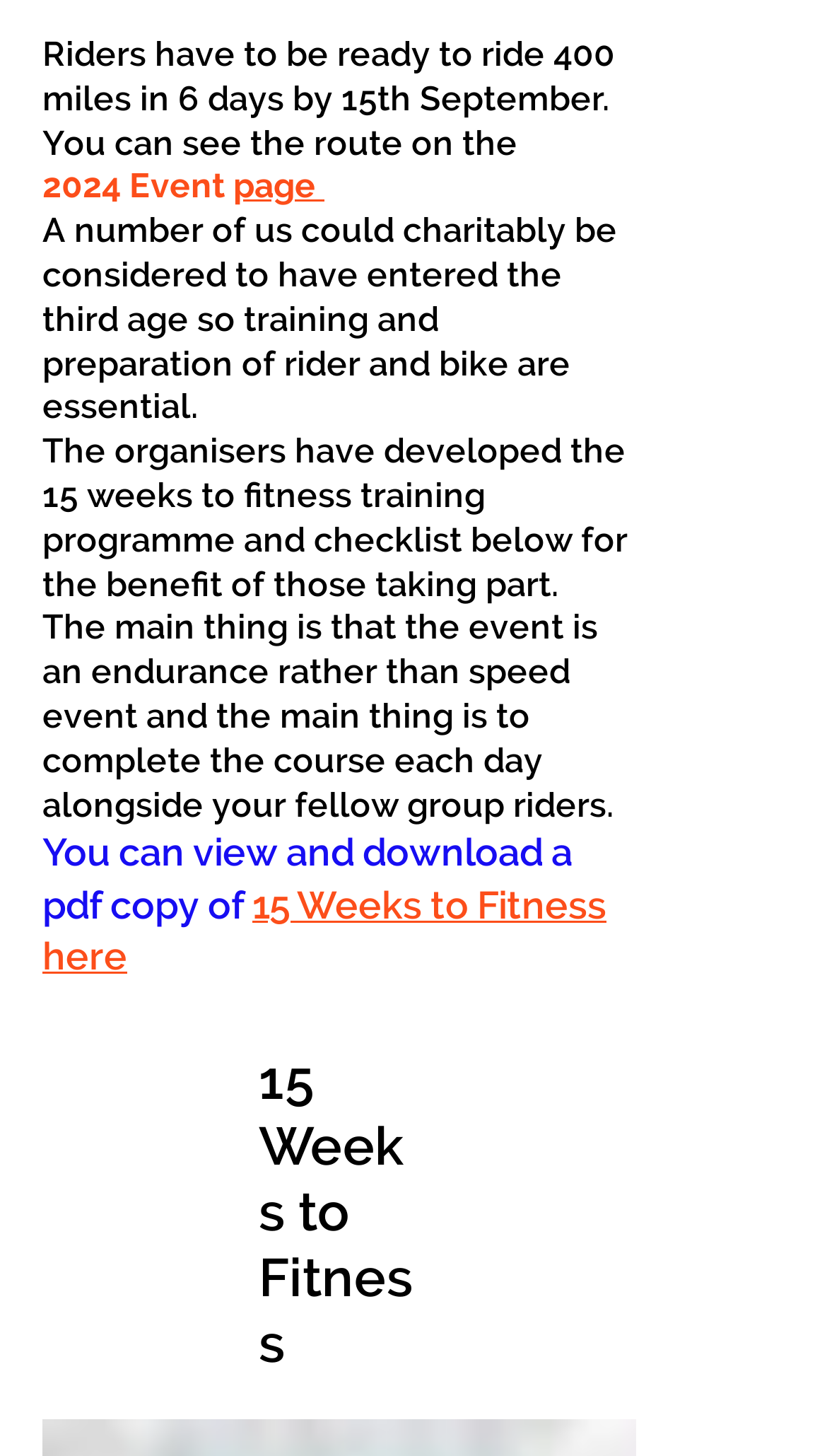Could you please study the image and provide a detailed answer to the question:
What is the purpose of the 15 weeks to fitness training programme?

The StaticText element mentions that 'The organisers have developed the 15 weeks to fitness training programme and checklist below for the benefit of those taking part.' This implies that the purpose of the programme is to prepare participants for the event.